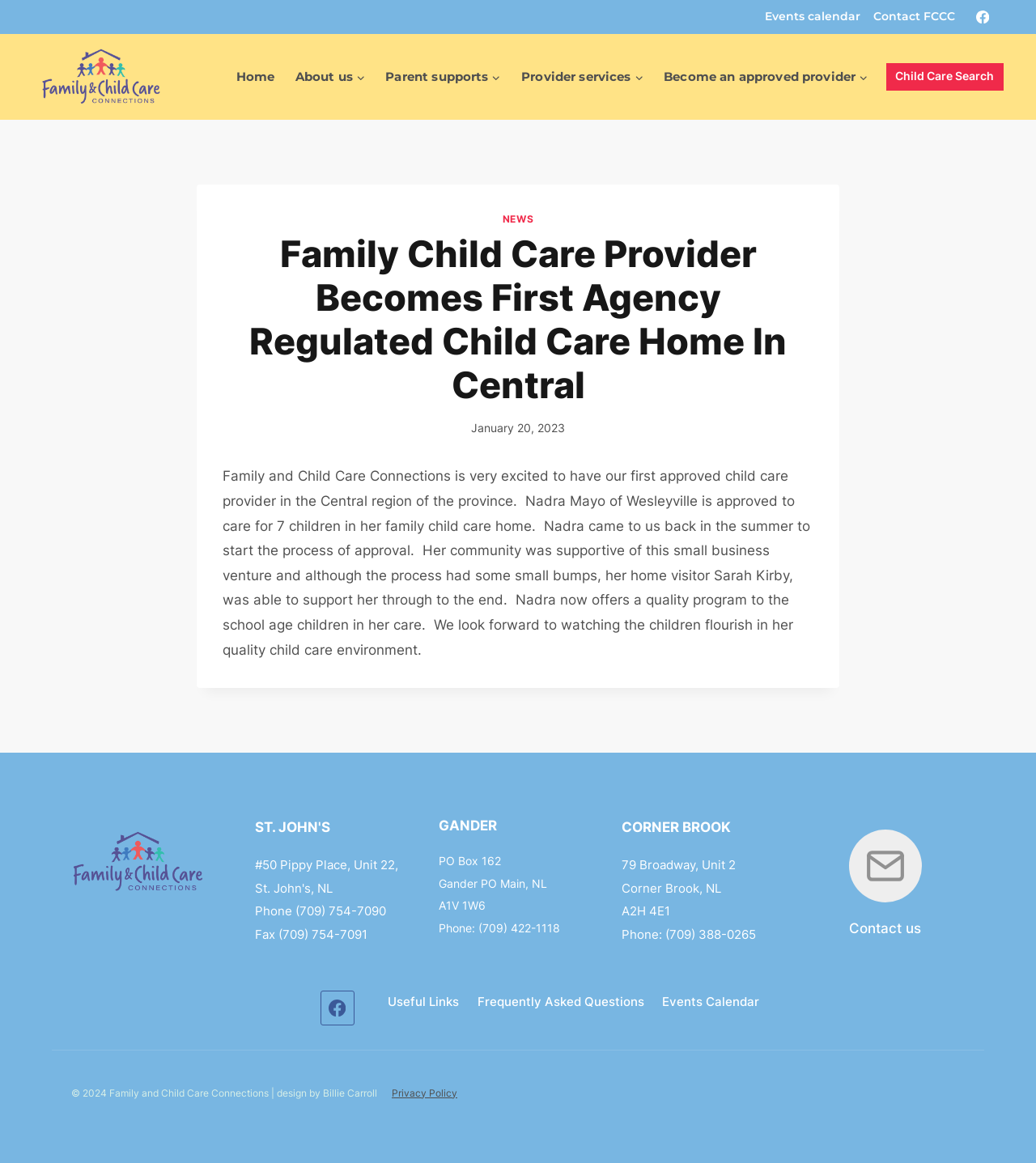What is the name of the first approved child care provider?
Using the picture, provide a one-word or short phrase answer.

Nadra Mayo